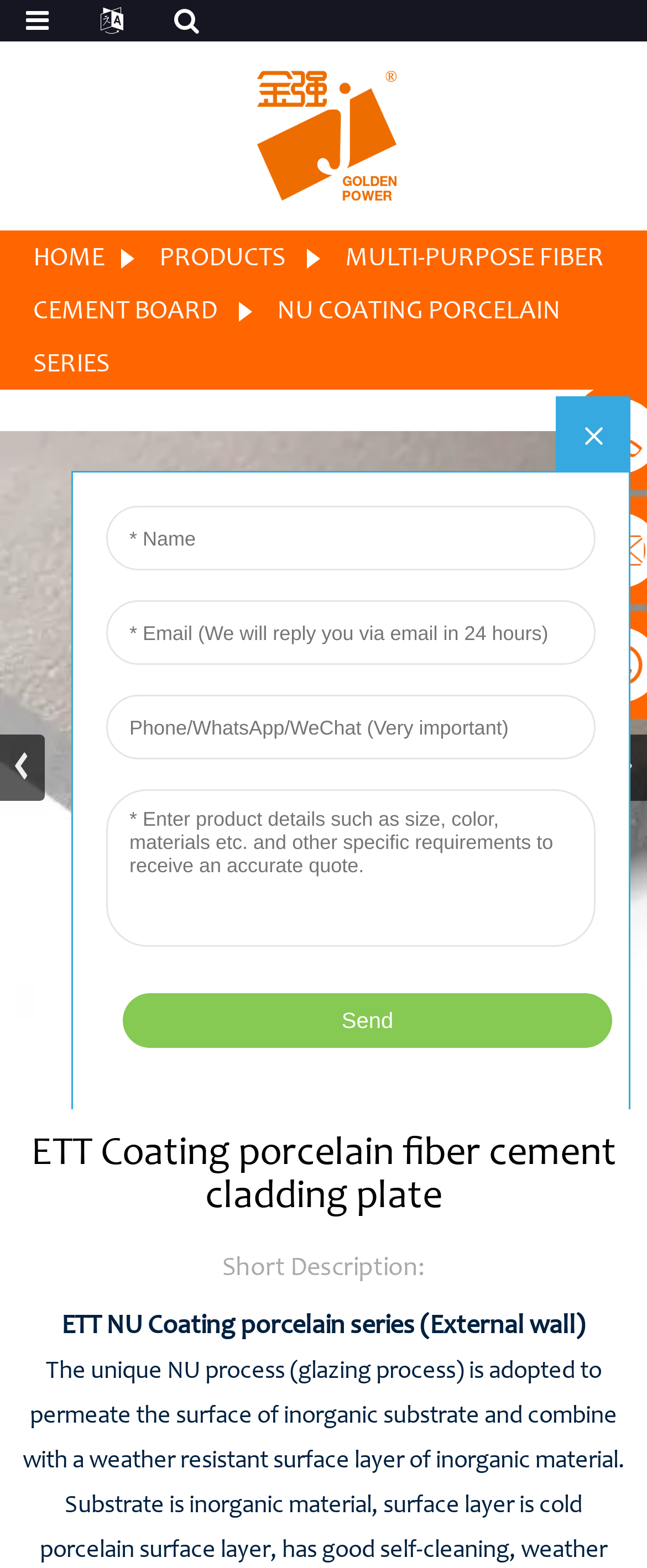Please identify the bounding box coordinates of the region to click in order to complete the task: "Read ETT Coating porcelain fiber cement cladding plate description". The coordinates must be four float numbers between 0 and 1, specified as [left, top, right, bottom].

[0.026, 0.72, 0.974, 0.787]